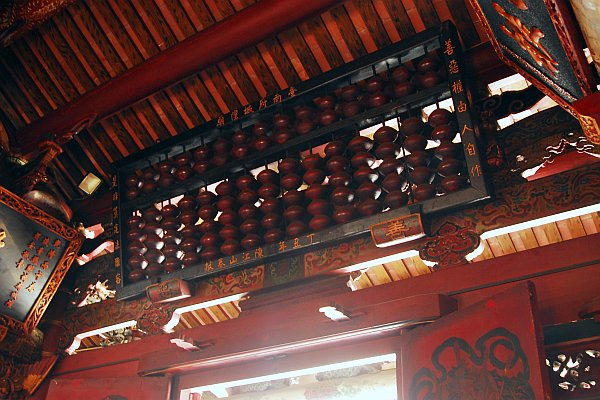Thoroughly describe the content and context of the image.

The image captures a traditional temple interior featuring an intricately designed abacus, which holds cultural significance. This abacus, prominently displayed against the backdrop of rich wooden beams, serves not just as a calculating tool but also as a symbolic representation of wisdom and prosperity within the temple context. The vibrant red hues of the surrounding architecture enhance its visibility, while ornate decorations and inscriptions can be seen around the frame, hinting at the temple's historical and spiritual importance. This scene is part of the Fuchenghuang Miao, also known as the Temple of the Prefecture City God, which was built in 1669, reflecting the artistry and heritage of the era.